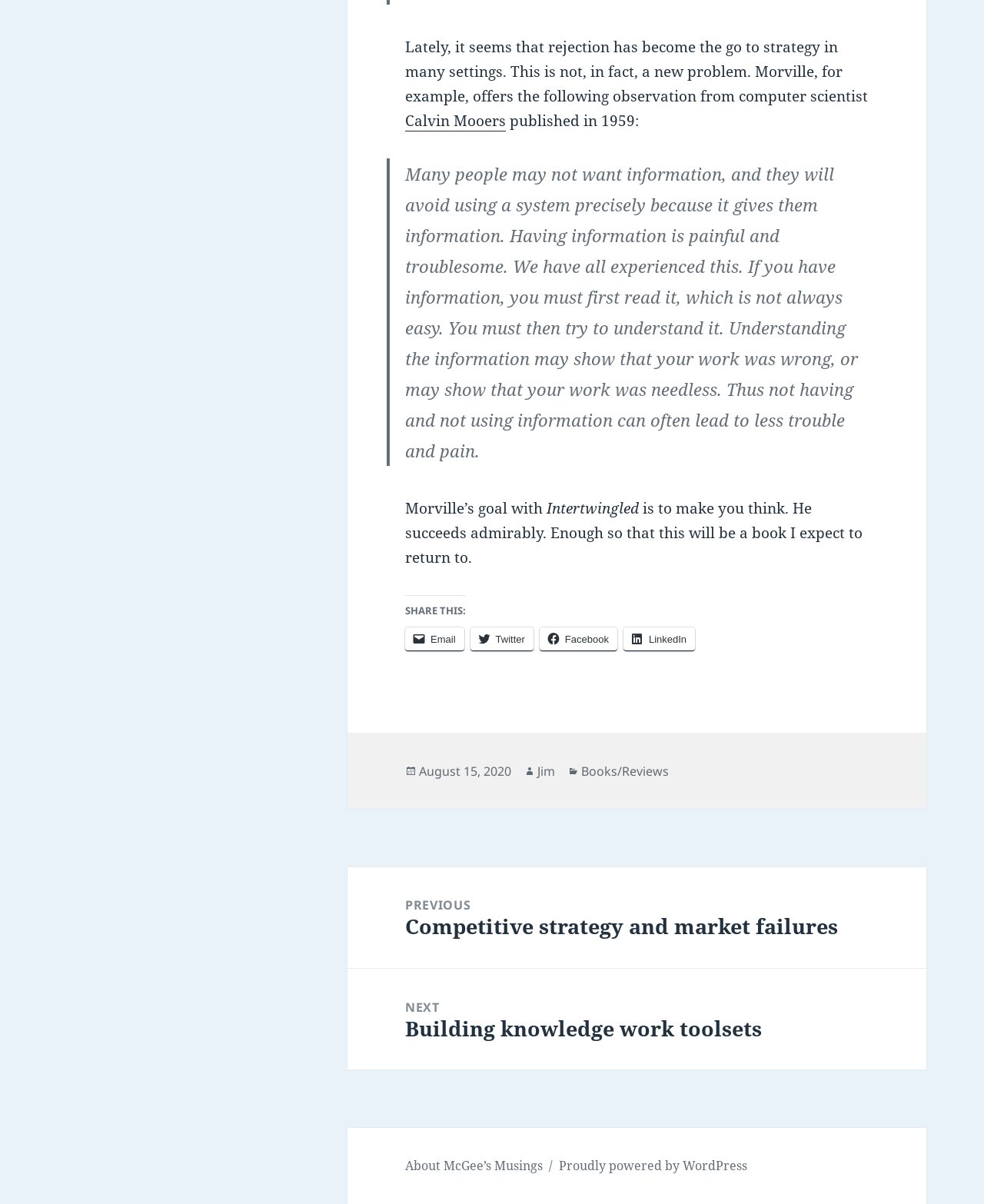Who is the author of the article?
Refer to the image and give a detailed answer to the question.

The author's name is mentioned in the footer section of the article, where it says 'Author: Jim'.